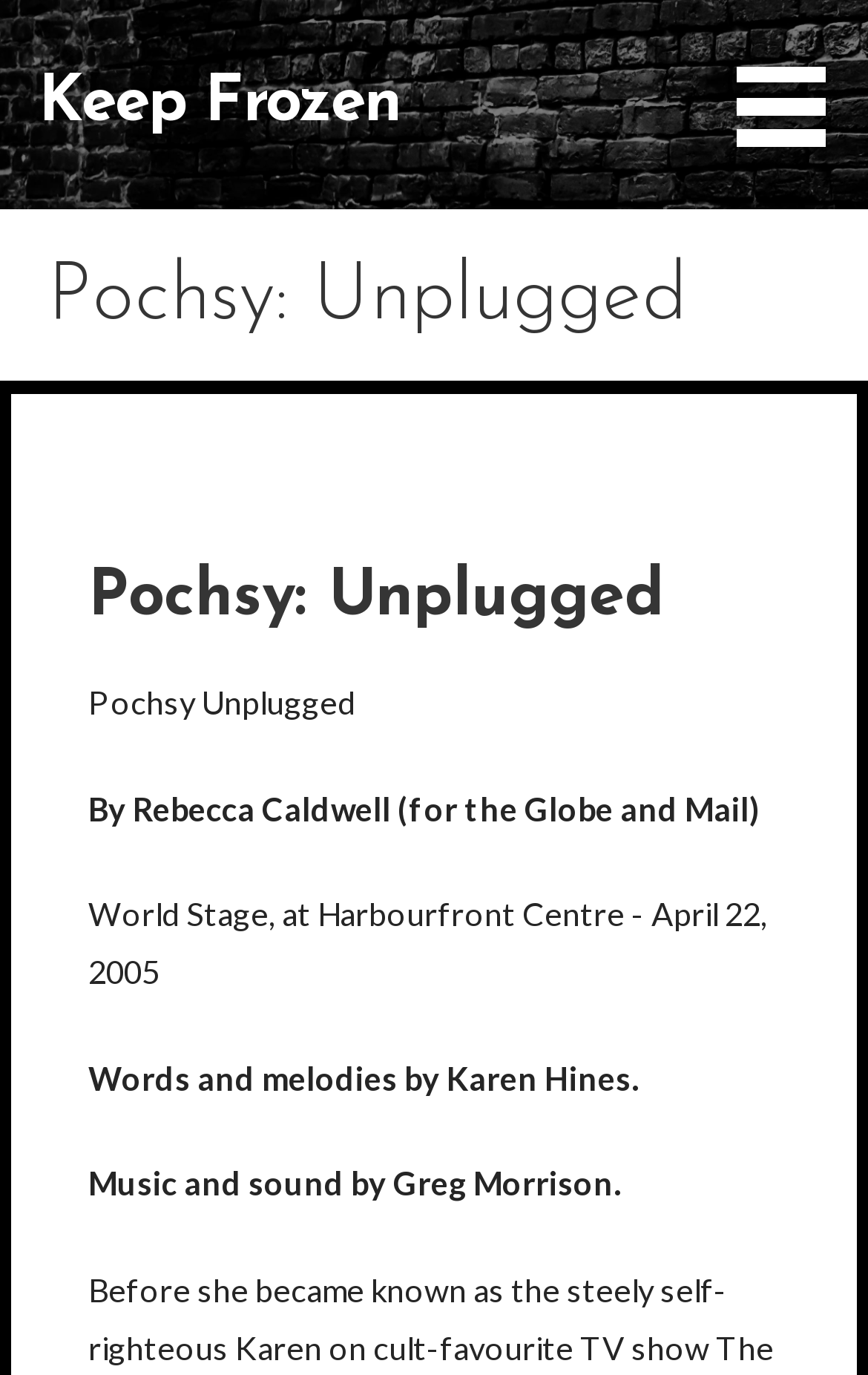Please determine the bounding box coordinates for the UI element described here. Use the format (top-left x, top-left y, bottom-right x, bottom-right y) with values bounded between 0 and 1: parent_node: 49

None